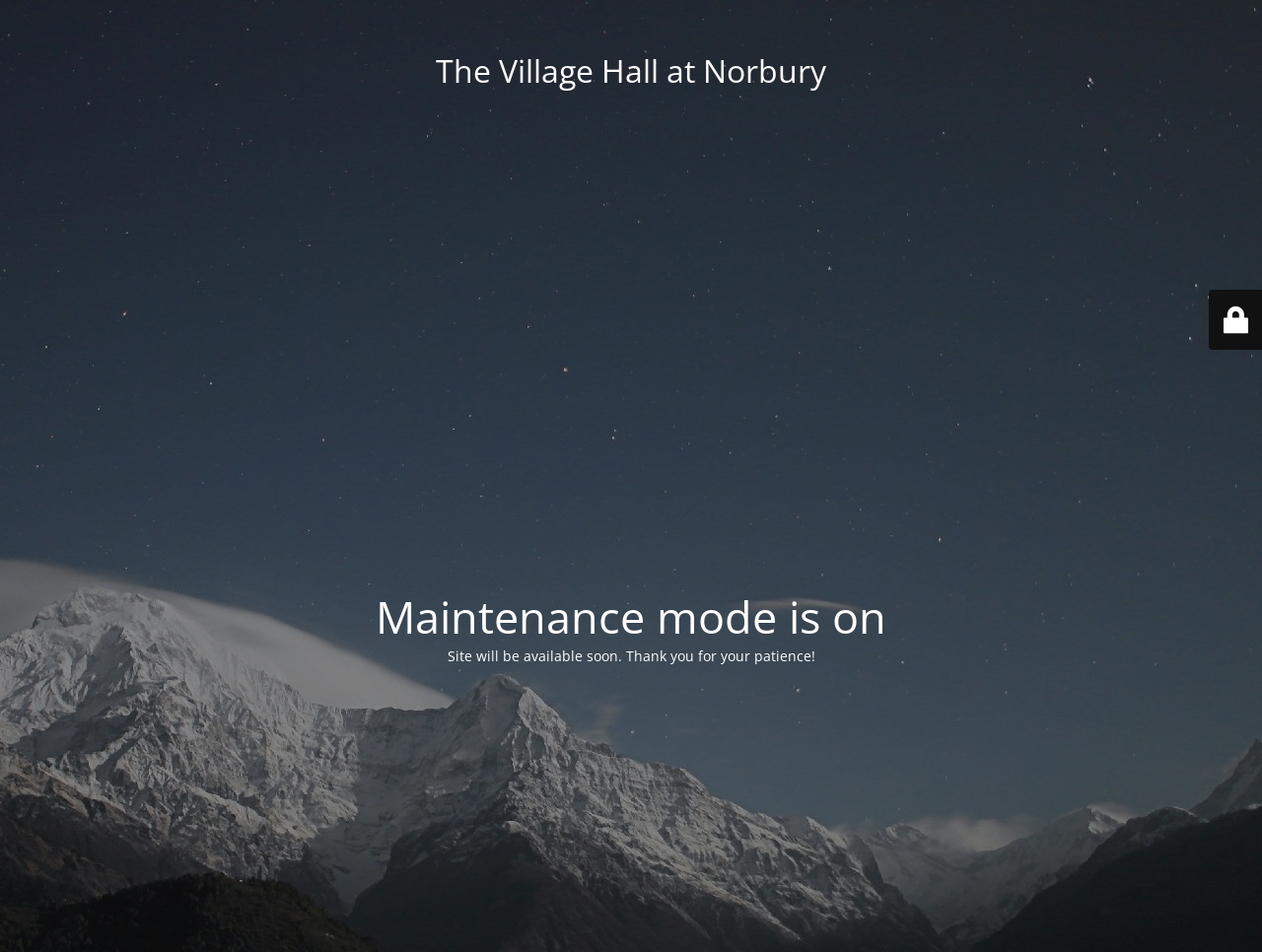What is the main heading displayed on the webpage? Please provide the text.

The Village Hall at Norbury